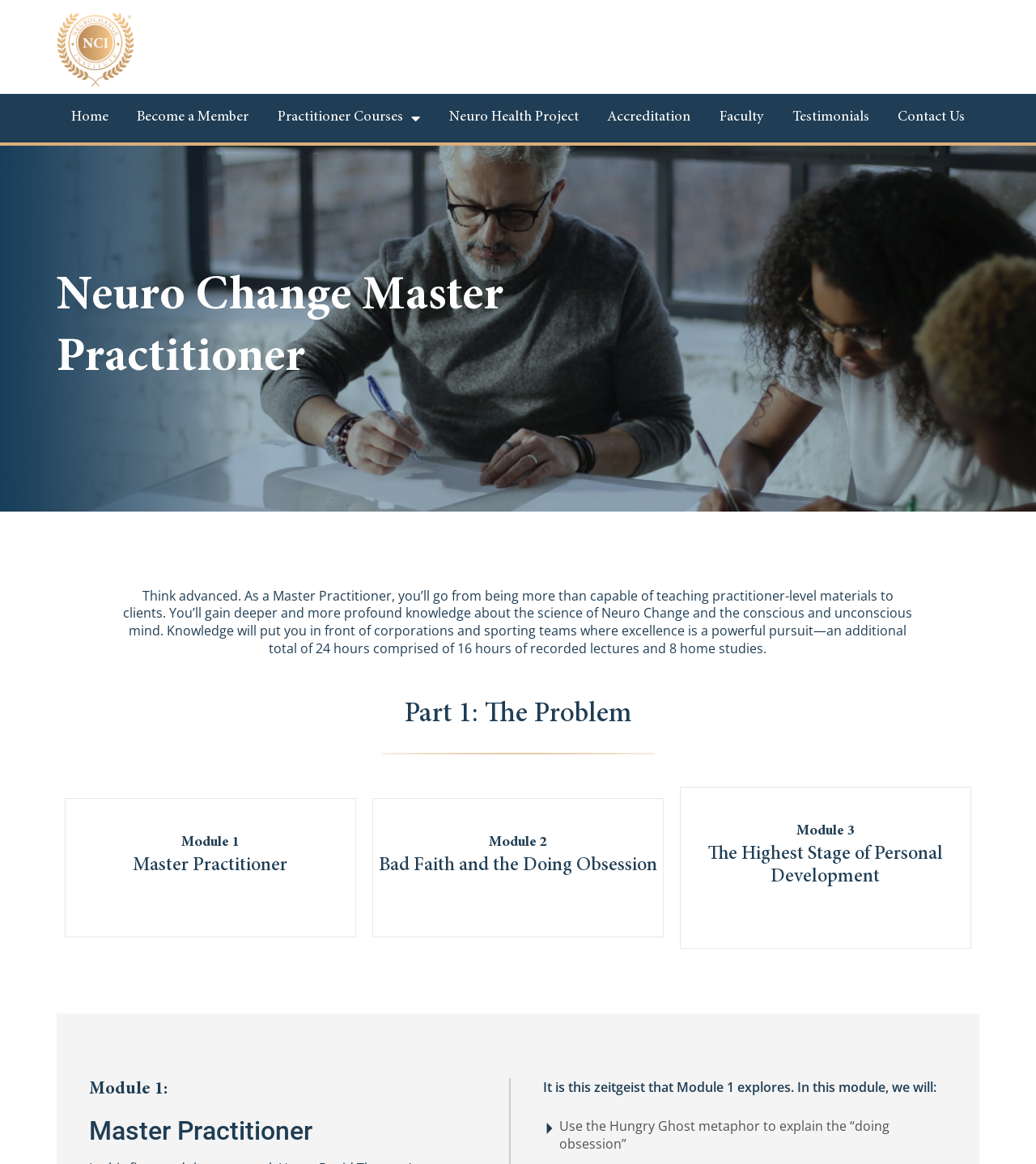Can you extract the primary headline text from the webpage?

Neuro Change Master Practitioner